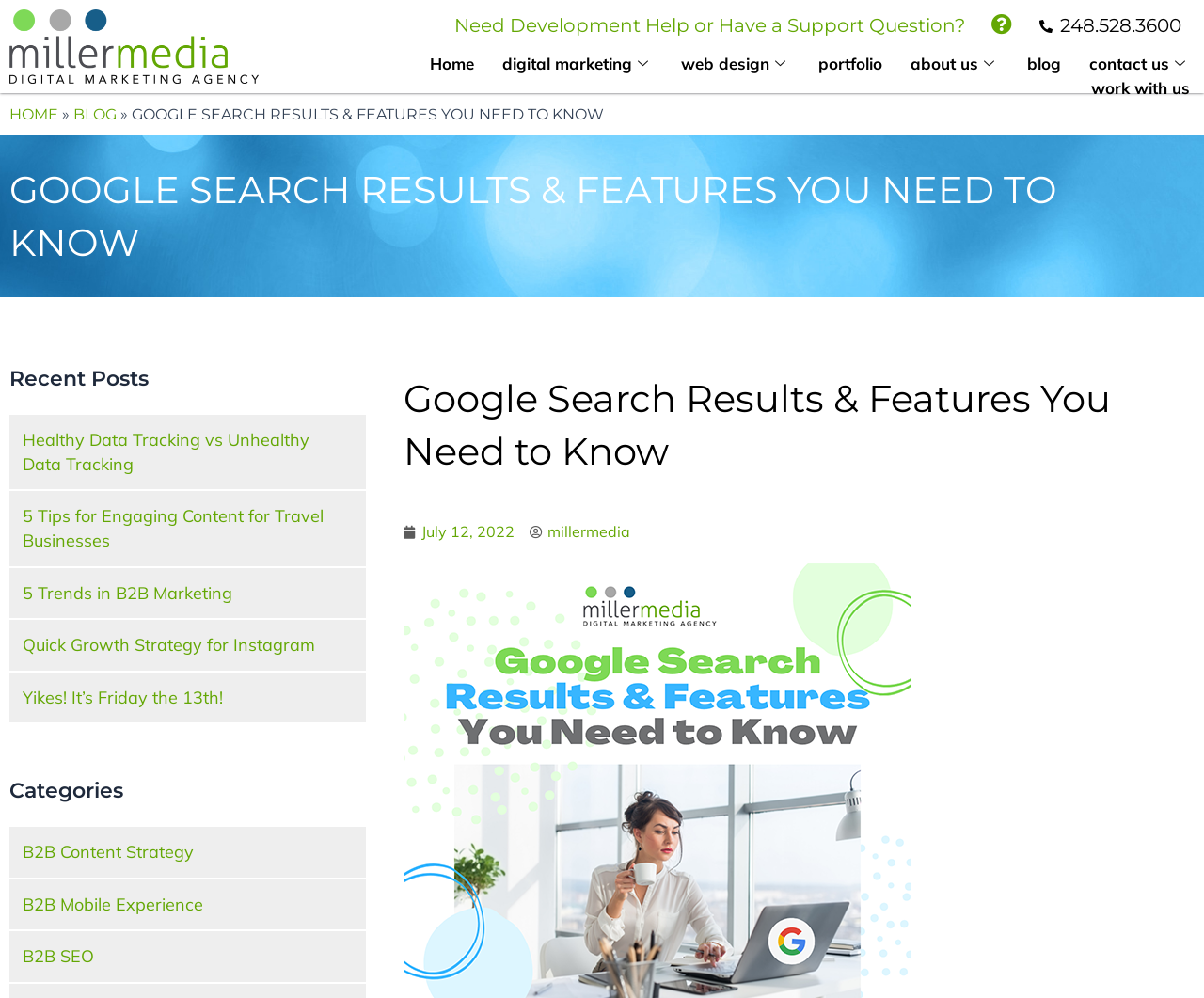Predict the bounding box coordinates of the area that should be clicked to accomplish the following instruction: "Learn more about 'B2B SEO'". The bounding box coordinates should consist of four float numbers between 0 and 1, i.e., [left, top, right, bottom].

[0.019, 0.948, 0.078, 0.969]